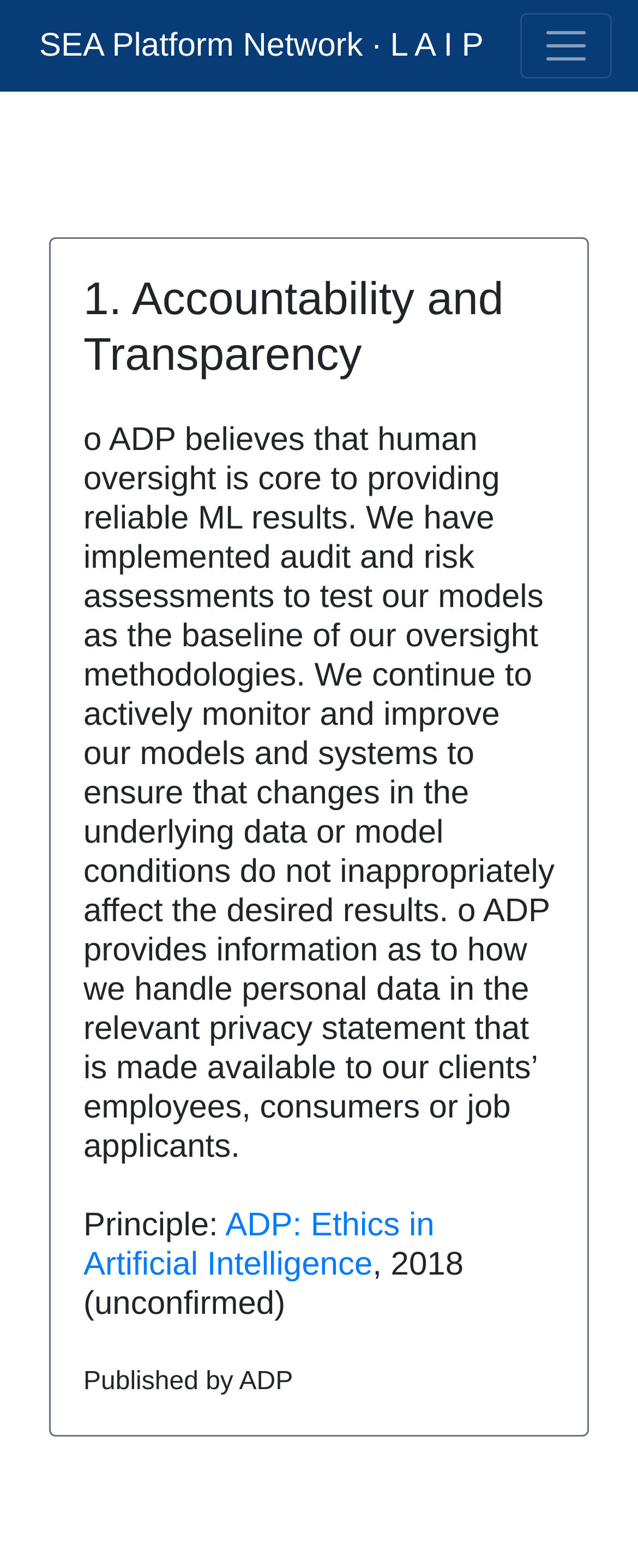What is the source of the ethics principle mentioned on this webpage?
Give a thorough and detailed response to the question.

The webpage mentions that the ethics principle is from ADP: Ethics in Artificial Intelligence, 2018, which is an unconfirmed source, and provides a link to the source document.